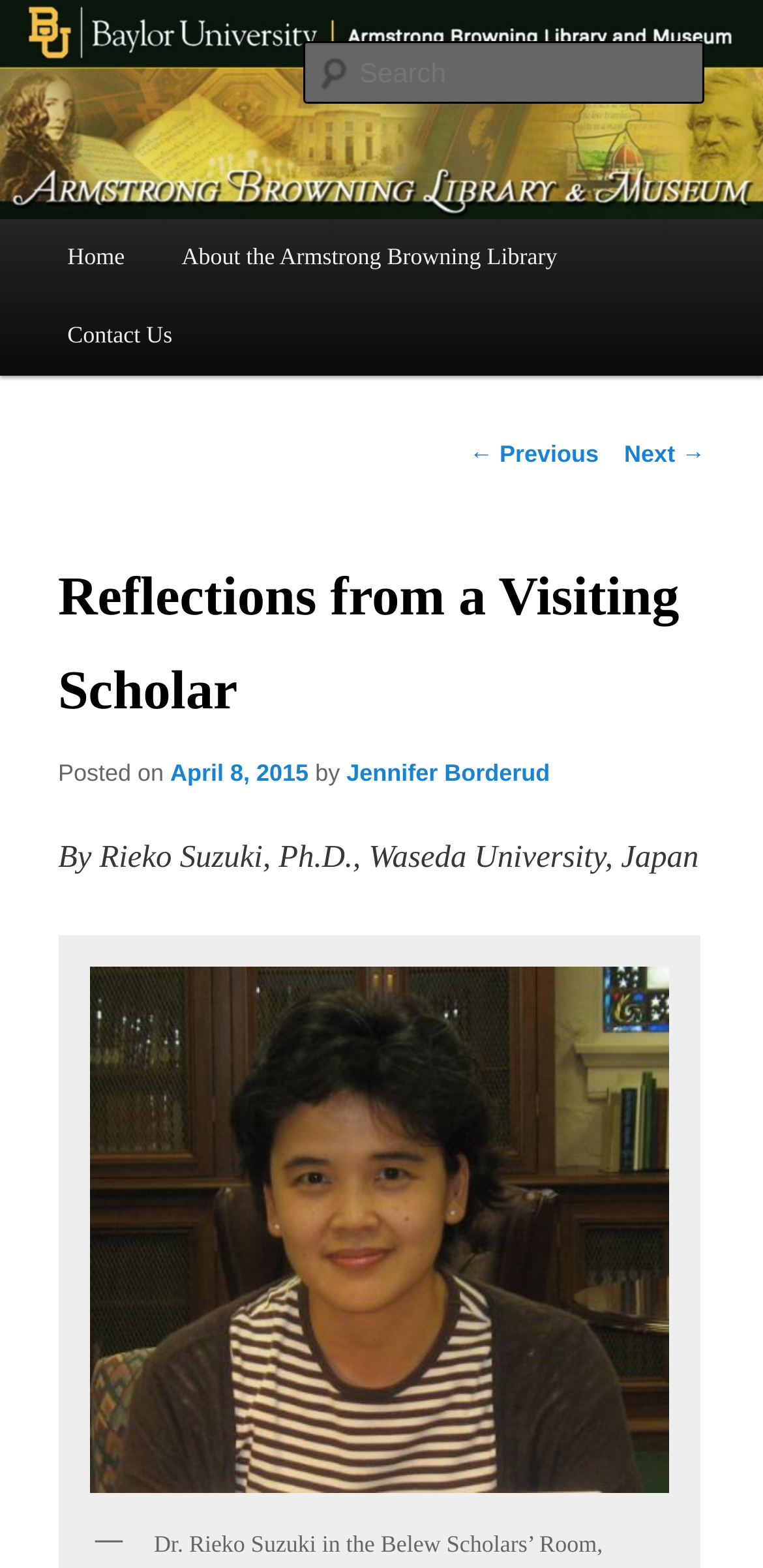How many navigation links are there in the main menu?
Respond to the question with a single word or phrase according to the image.

3